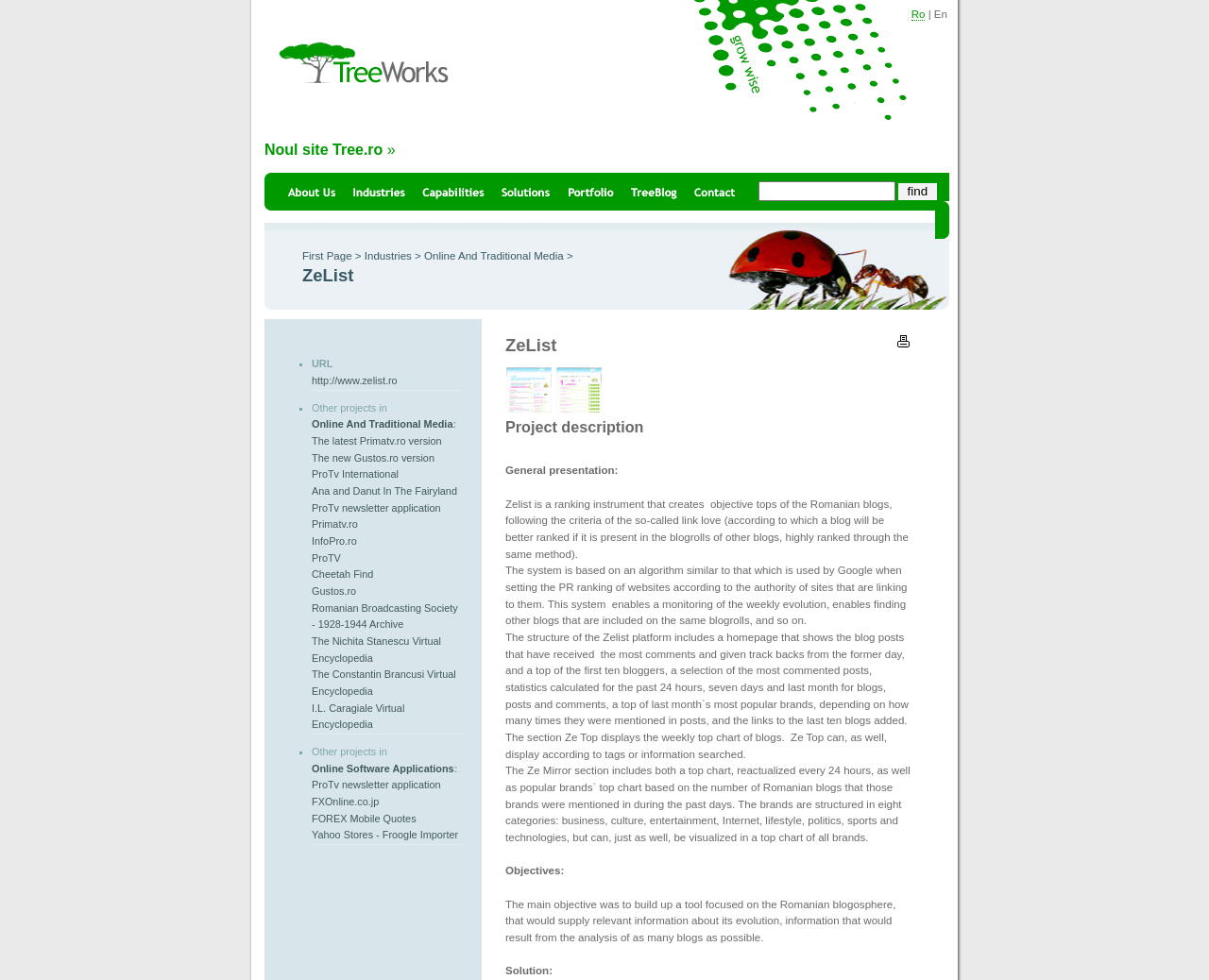Pinpoint the bounding box coordinates of the area that must be clicked to complete this instruction: "Click on the link to play Crux Eternal in browser".

None